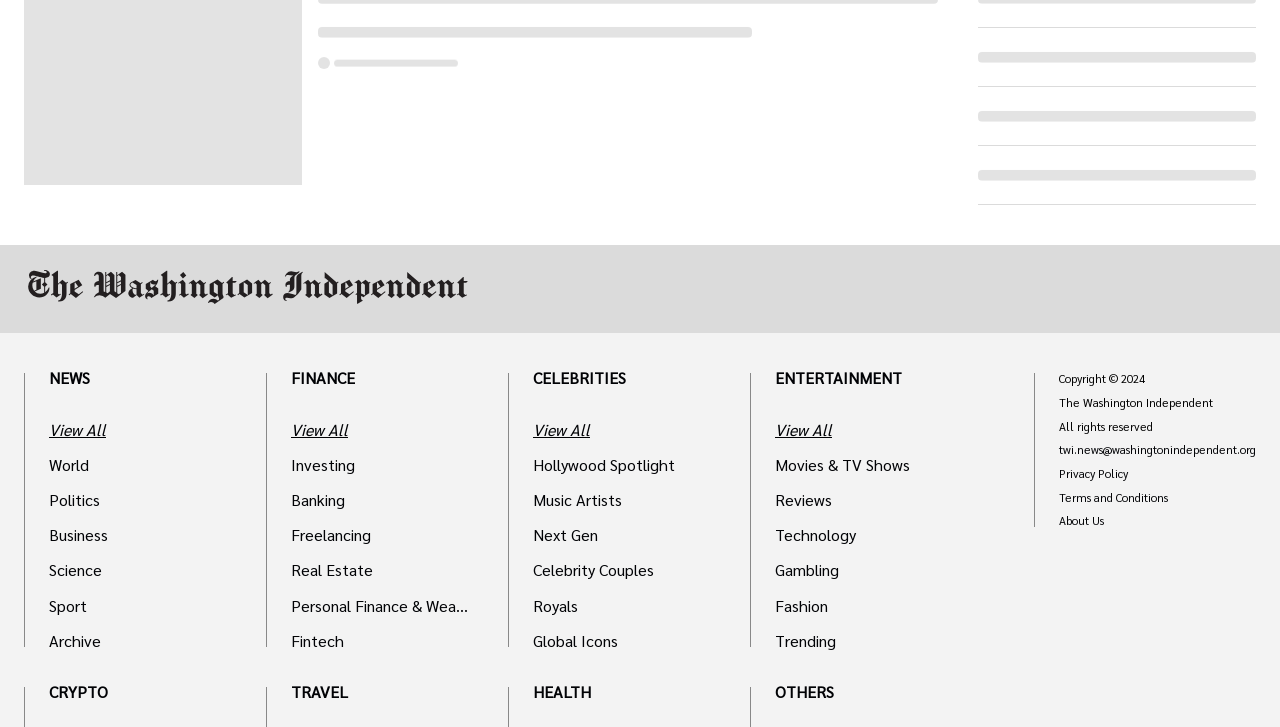Locate the bounding box coordinates of the clickable part needed for the task: "Click the 'Treez Help Center' link".

None